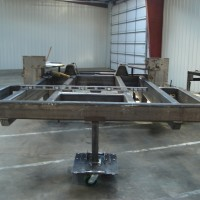Why are such modifications crucial?
Provide a short answer using one word or a brief phrase based on the image.

To maintain warranty and reliability